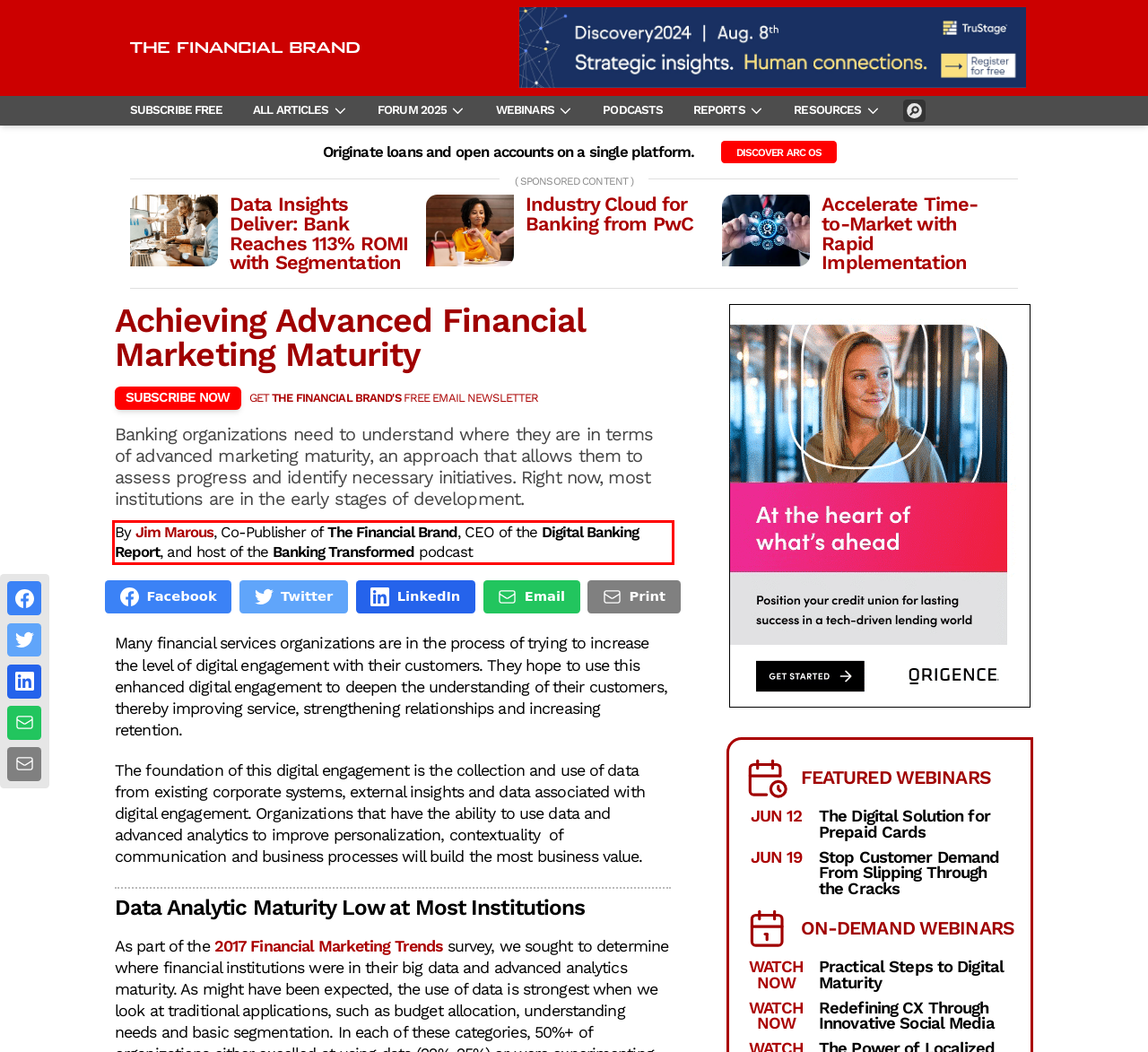Analyze the screenshot of a webpage where a red rectangle is bounding a UI element. Extract and generate the text content within this red bounding box.

By Jim Marous, Co-Publisher of The Financial Brand, CEO of the Digital Banking Report, and host of the Banking Transformed podcast